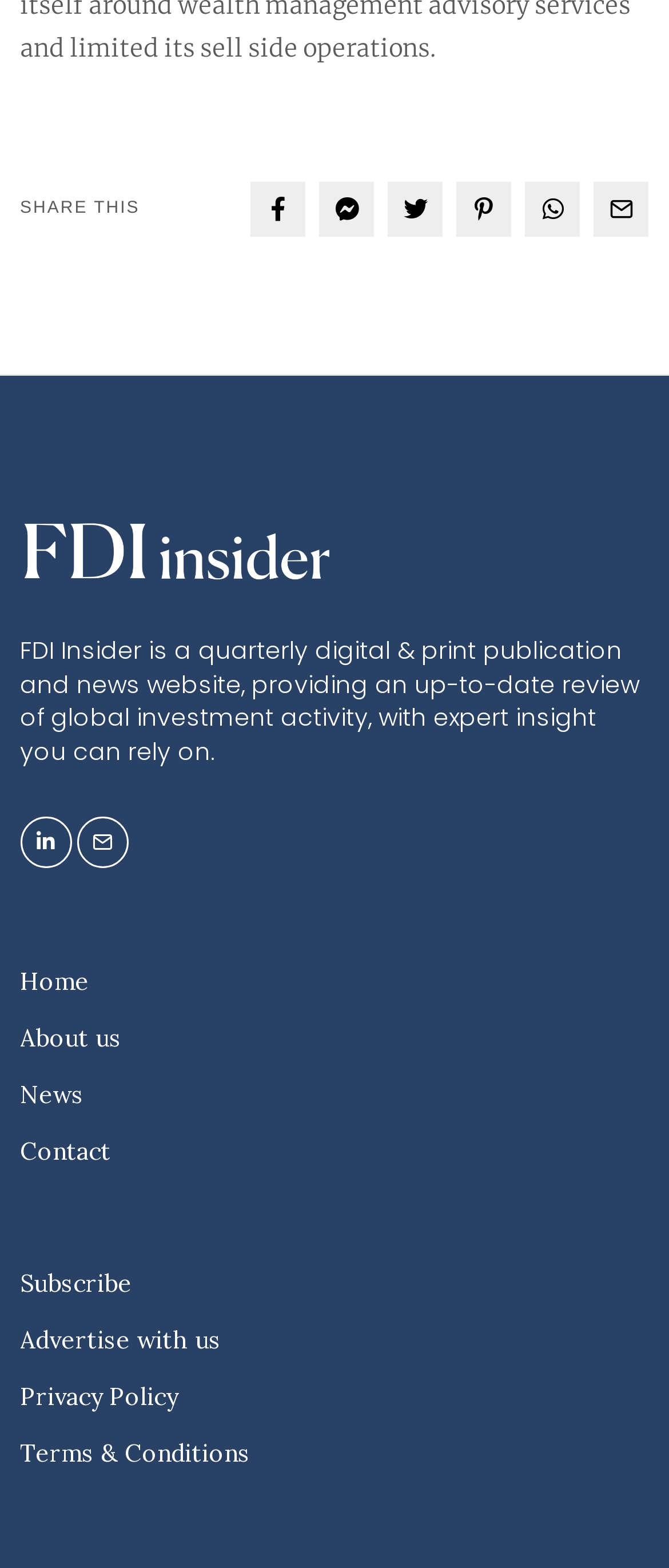Utilize the information from the image to answer the question in detail:
How many social media links are there?

There are six social media links on the webpage, which can be found by examining the link elements with OCR text '', '', '', '', '', and ''.